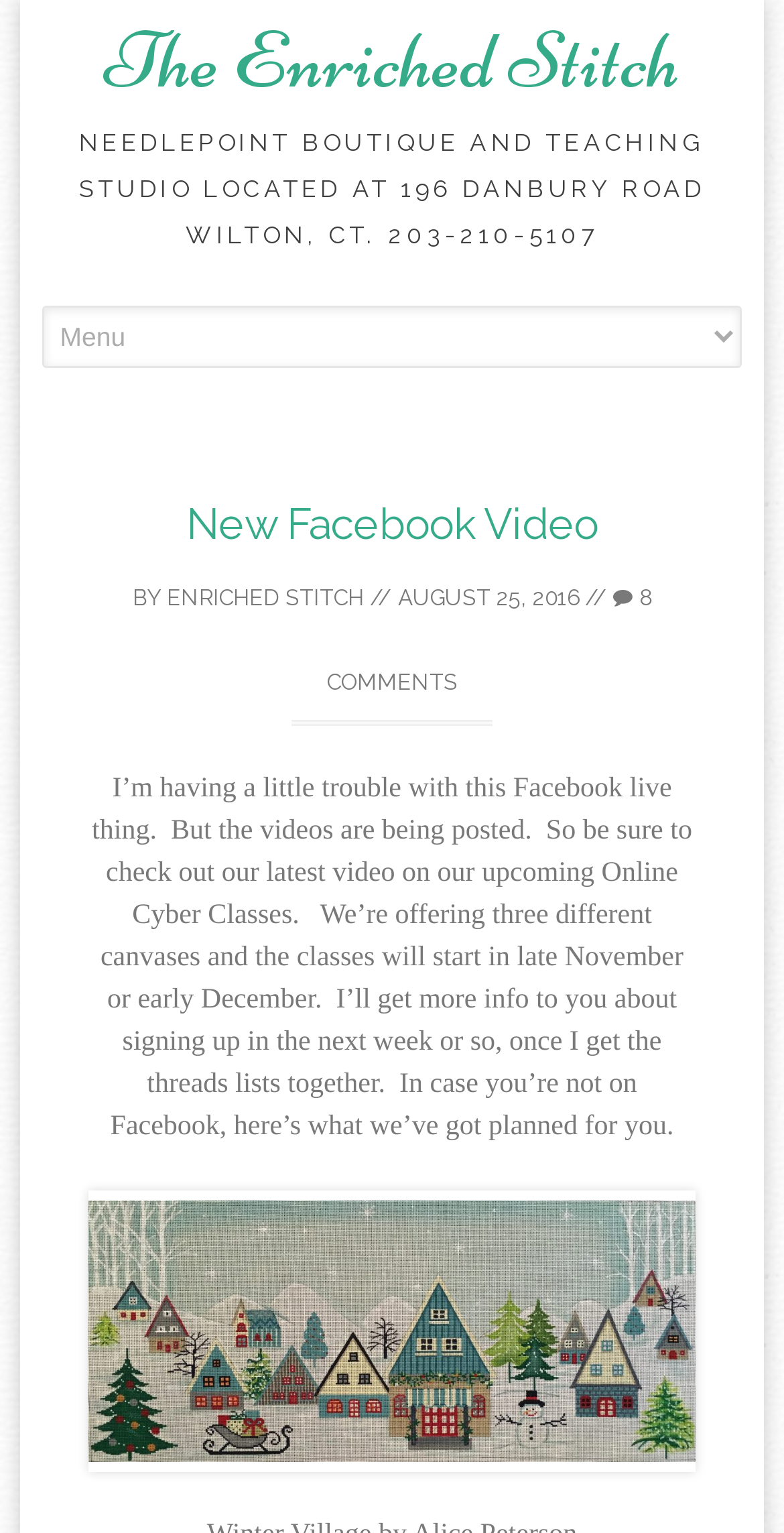Provide the bounding box coordinates for the UI element described in this sentence: "The Enriched Stitch". The coordinates should be four float values between 0 and 1, i.e., [left, top, right, bottom].

[0.133, 0.008, 0.867, 0.071]